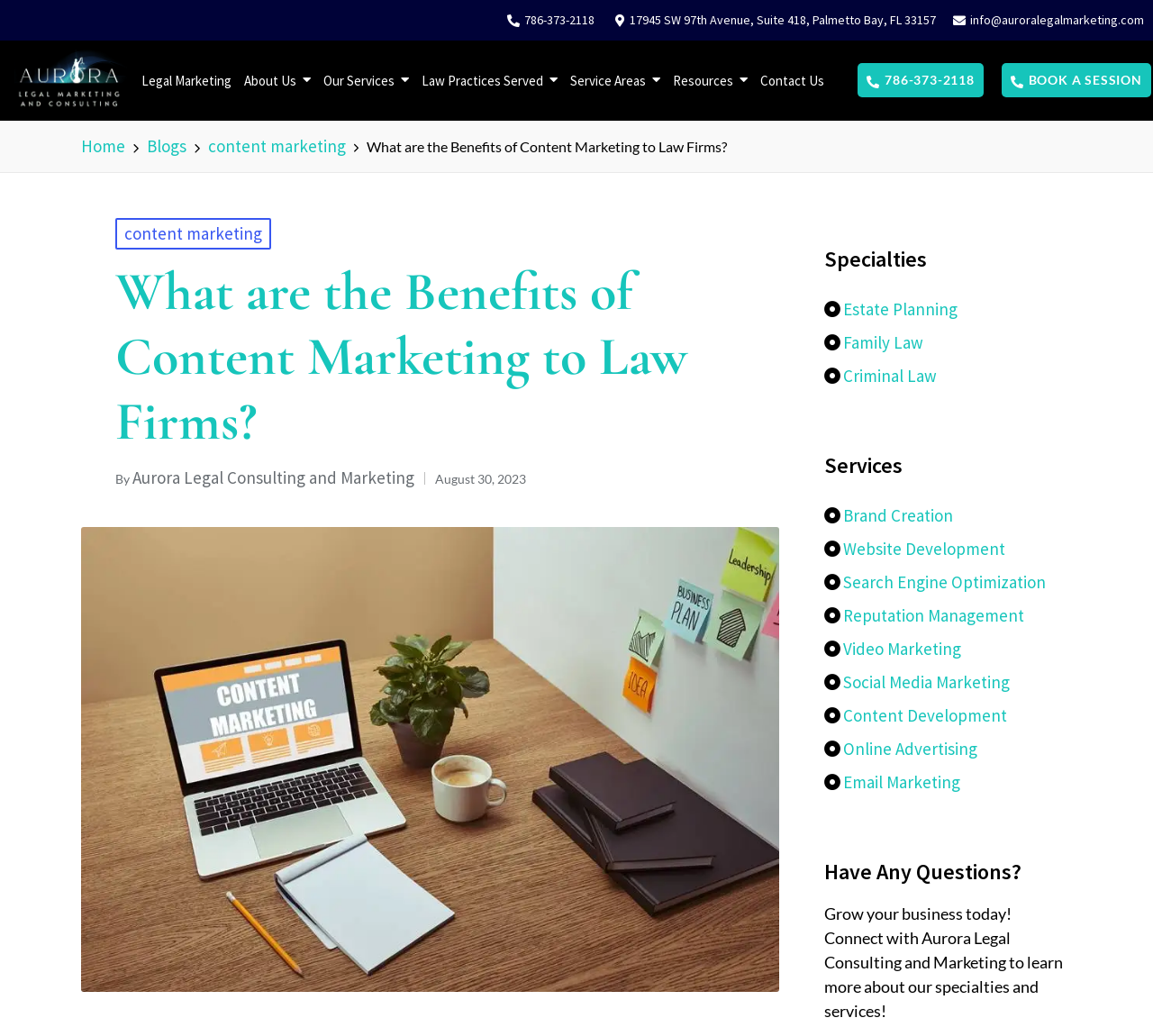Determine the bounding box coordinates of the clickable element necessary to fulfill the instruction: "Call the phone number". Provide the coordinates as four float numbers within the 0 to 1 range, i.e., [left, top, right, bottom].

[0.437, 0.009, 0.516, 0.03]